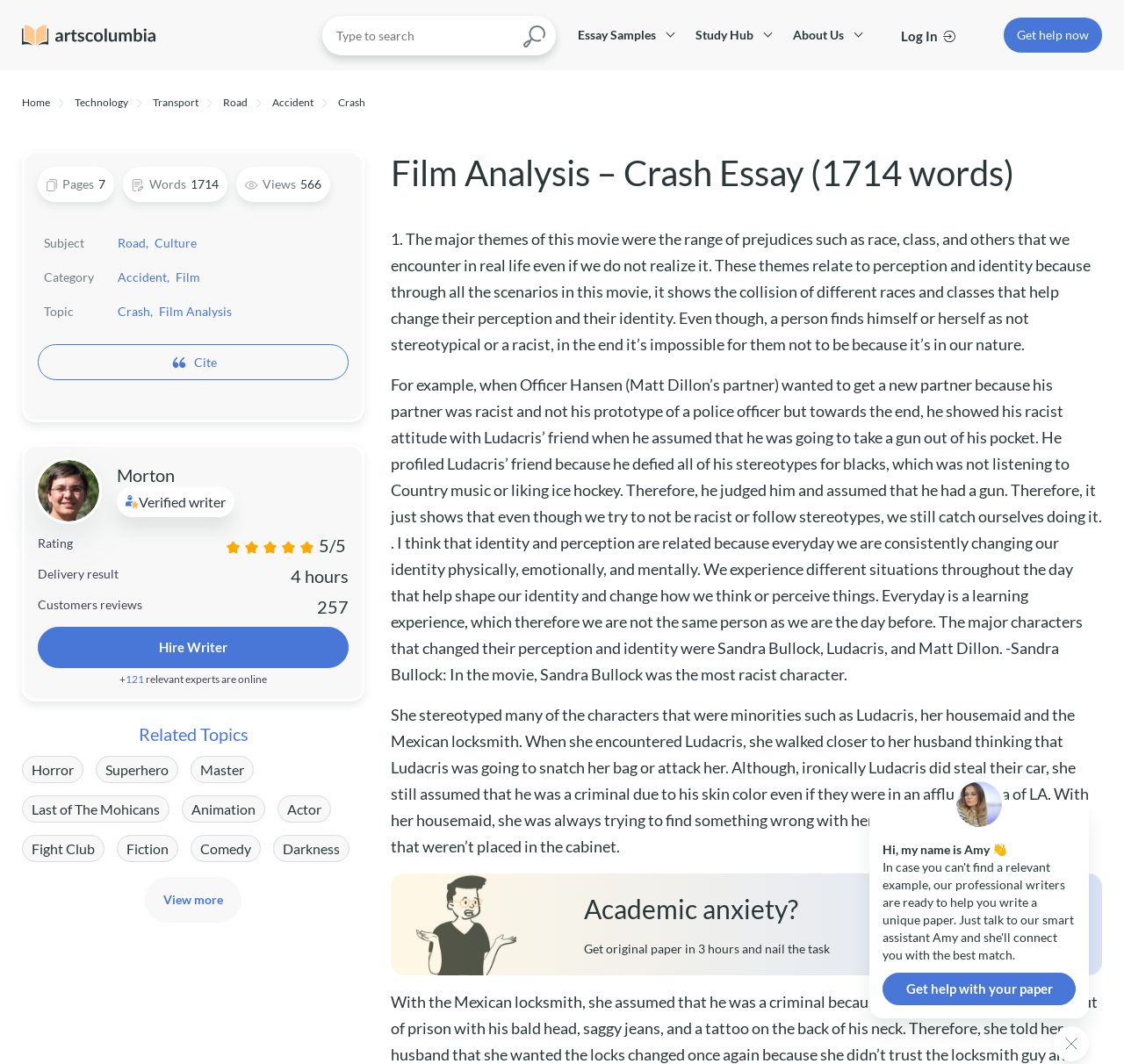Please find the bounding box coordinates for the clickable element needed to perform this instruction: "Hire a writer".

[0.141, 0.601, 0.202, 0.616]